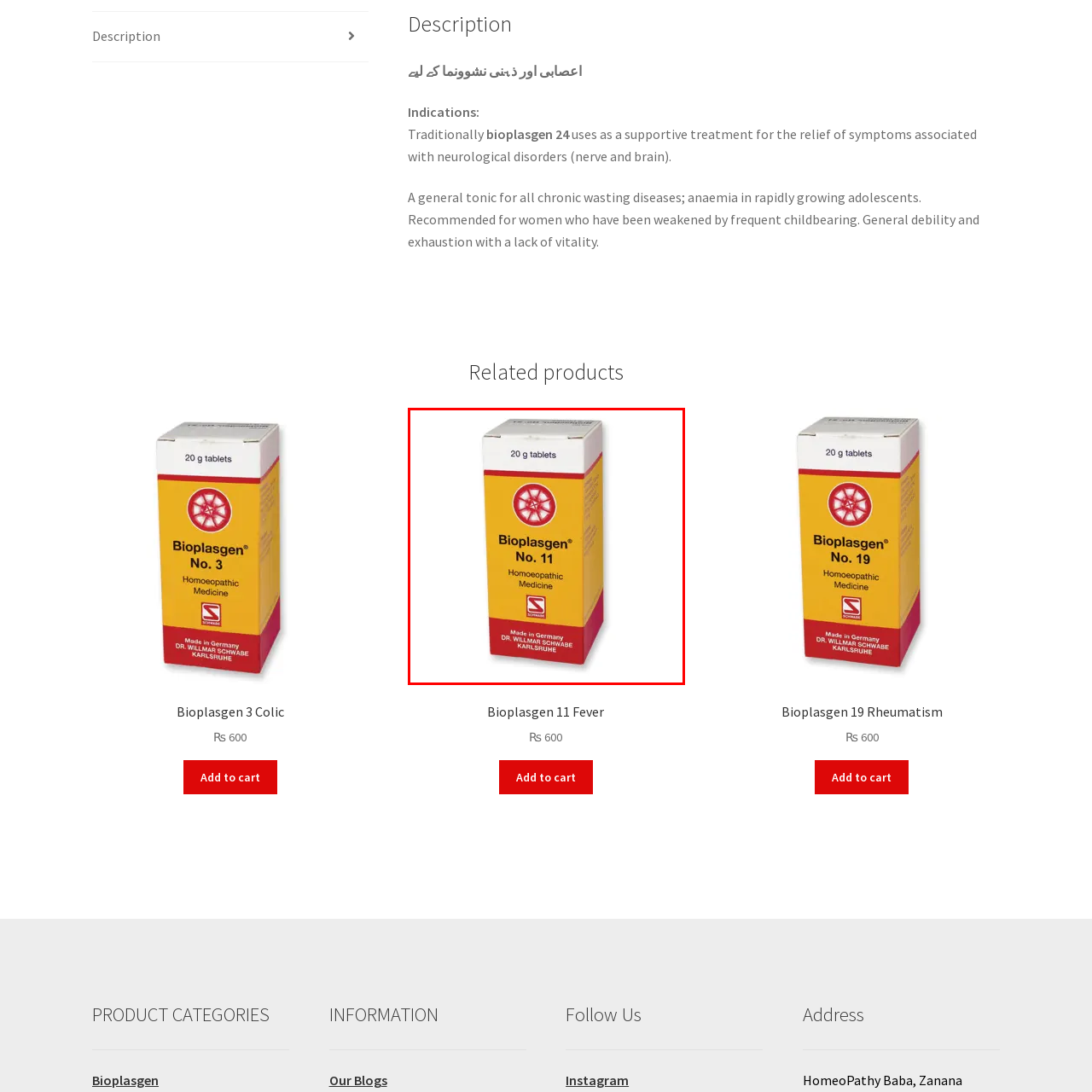Describe in detail the visual elements within the red-lined box.

This image depicts a box of **Bioplasgen No. 11**, a homeopathic medicine presented in a compact, rectangular packaging. The box is predominantly yellow with red accents. The front features the product name "Bioplasgen No. 11" prominently displayed, indicating its specific formulation. It bears the description "Homoeopathic Medicine" beneath the product name. 

Additionally, the packaging states "20 g tablets," denoting the content quantity, and includes a logo or symbol that resembles a star-like figure, symbolizing its pharmaceutical roots. The box is marked with "Made in Germany" and the name of the manufacturer, DR. WILMAR SCHWABE KARLSRUHE. This product is often indicated for various ailments in a holistic treatment approach, commonly sought for supportive treatment in homeopathy.